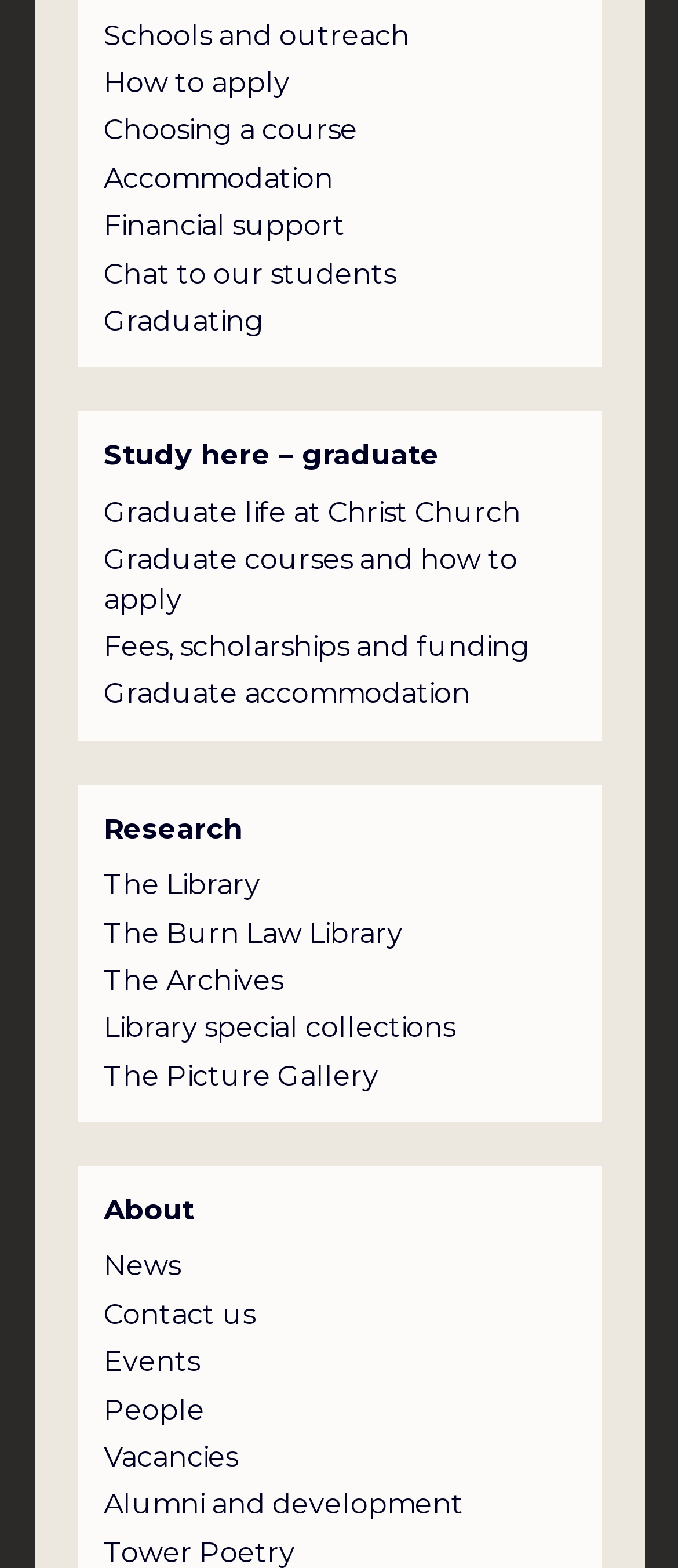Identify the bounding box coordinates of the HTML element based on this description: "How to apply".

[0.153, 0.041, 0.427, 0.066]